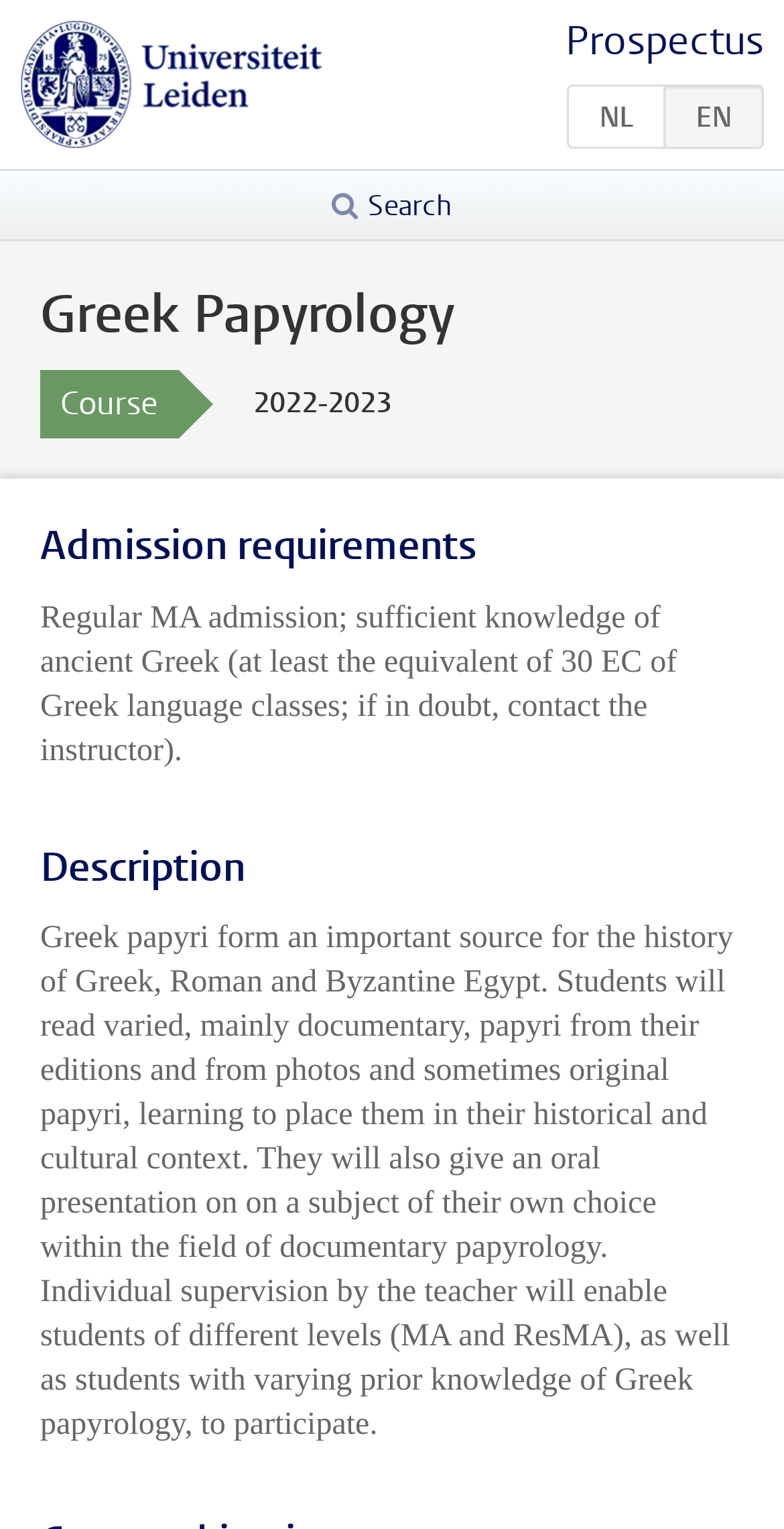Describe all the visual and textual components of the webpage comprehensively.

The webpage is about the course "Greek Papyrology" at Universiteit Leiden for the academic year 2022-2023. At the top left, there is a link to the university's homepage, accompanied by an image of the university's logo. On the top right, there are links to the prospectus and language options, including Dutch and English.

Below the top navigation, there is a search button with a magnifying glass icon. The main content of the page is an article that occupies the entire width of the page. It starts with a heading "Greek Papyrology" followed by a brief description of the course, including the year and a label indicating that it is a course.

The page is divided into three sections: "Admission requirements", "Description", and an unnamed section. The "Admission requirements" section lists the necessary knowledge of ancient Greek and provides contact information for the instructor. The "Description" section provides a detailed description of the course, including the topics that will be covered, the types of papyri that will be studied, and the assessment method. The final section mentions that students will receive individual supervision from the teacher, allowing students with varying levels of prior knowledge to participate.

Throughout the page, there are several headings and paragraphs of text that provide information about the course. The text is organized in a clear and readable manner, making it easy to navigate and understand the content.